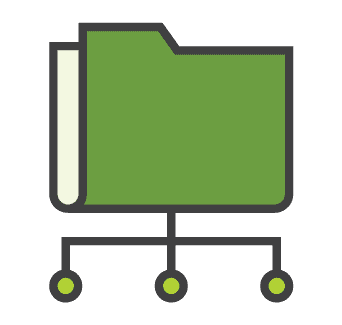Please give a succinct answer using a single word or phrase:
What is the purpose of the three connecting dots?

Structured data organization